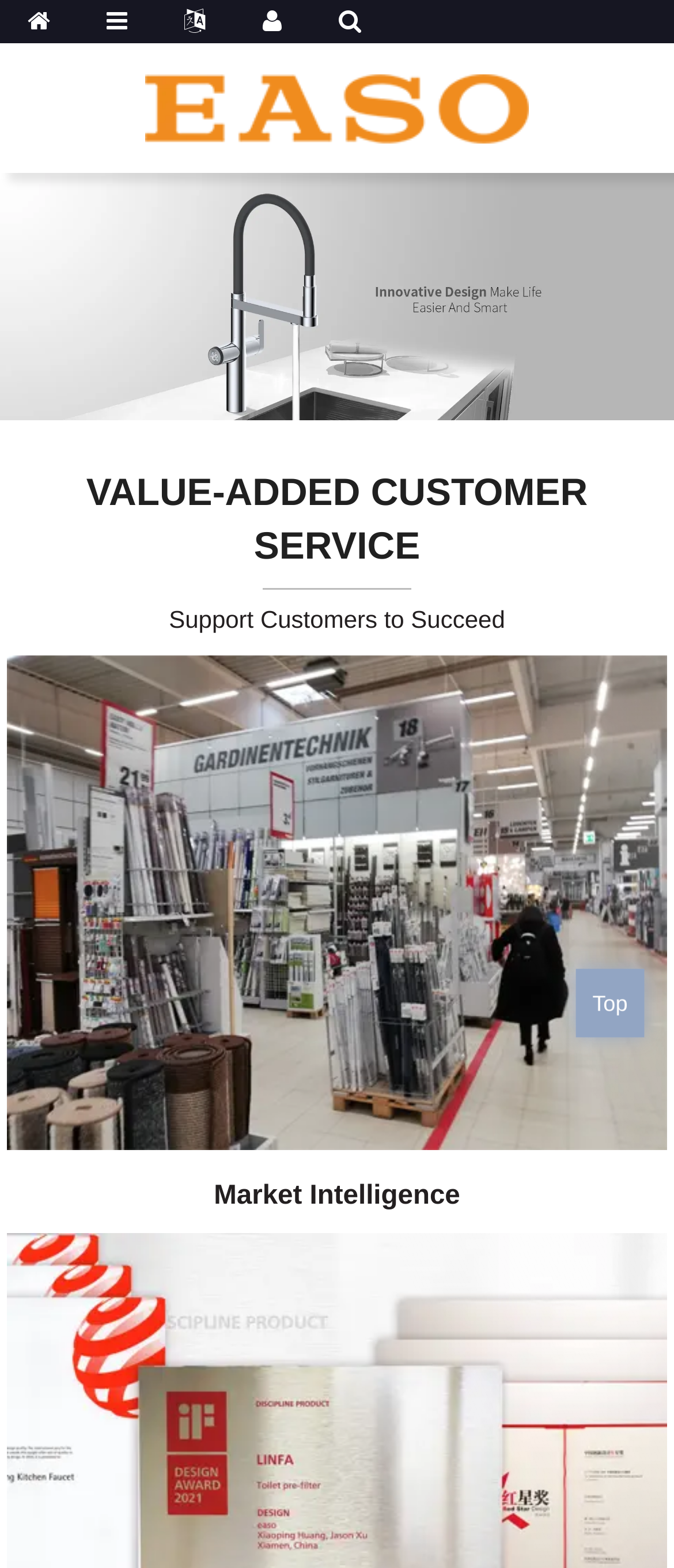Given the description "Market Intelligence", provide the bounding box coordinates of the corresponding UI element.

[0.317, 0.753, 0.683, 0.772]